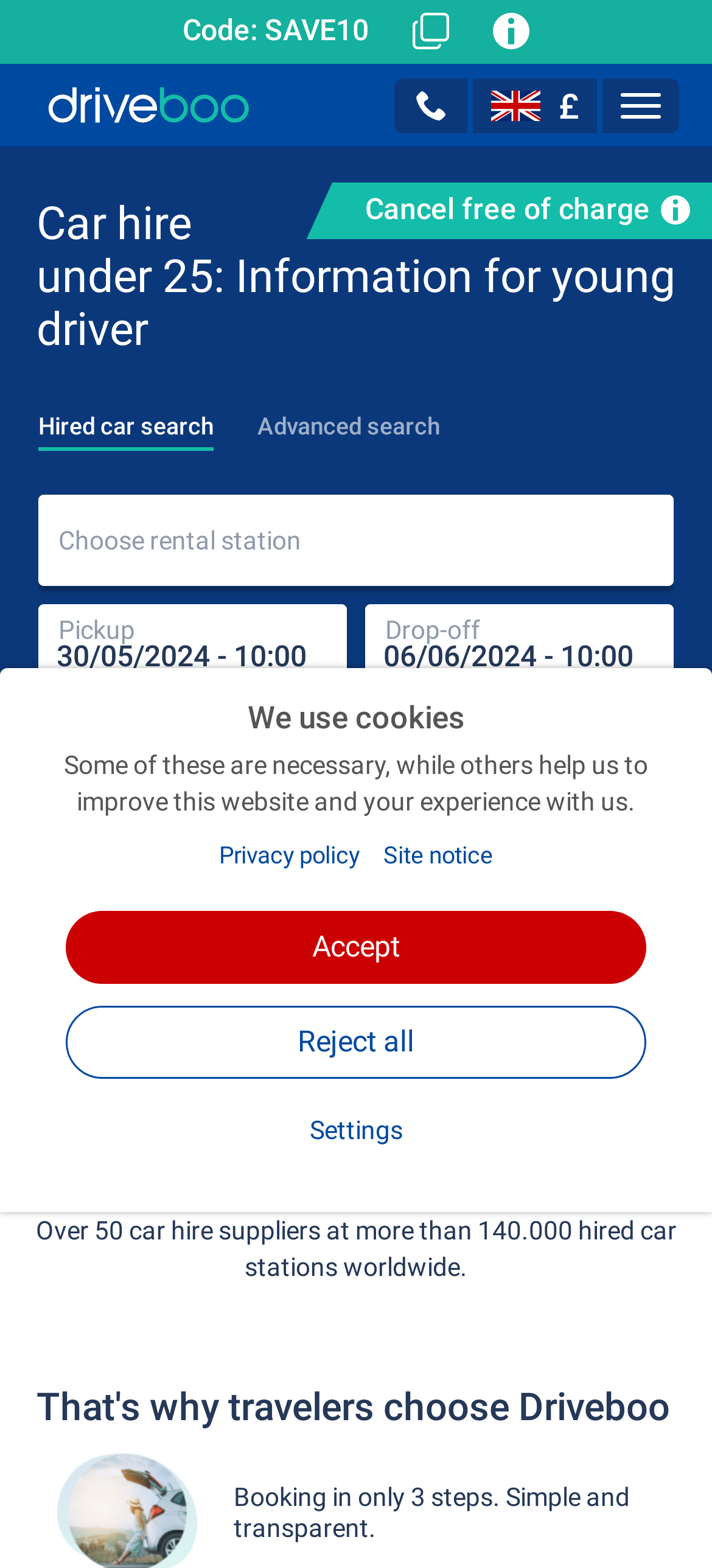What is the default pickup date and time?
Refer to the image and provide a concise answer in one word or phrase.

30/05/2024 - 10:00